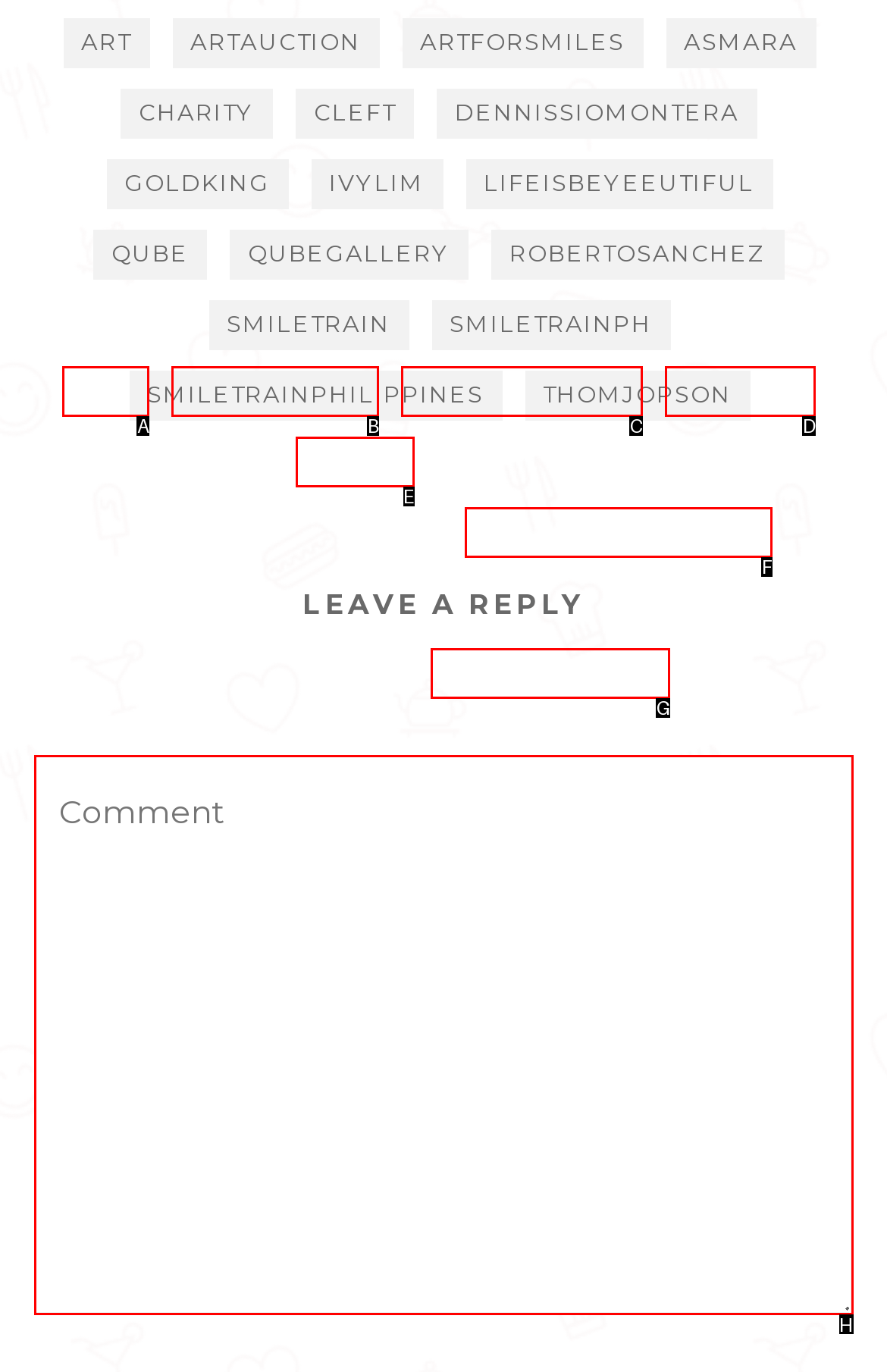Based on the description: name="comment" placeholder="Comment", select the HTML element that best fits. Reply with the letter of the correct choice from the options given.

H